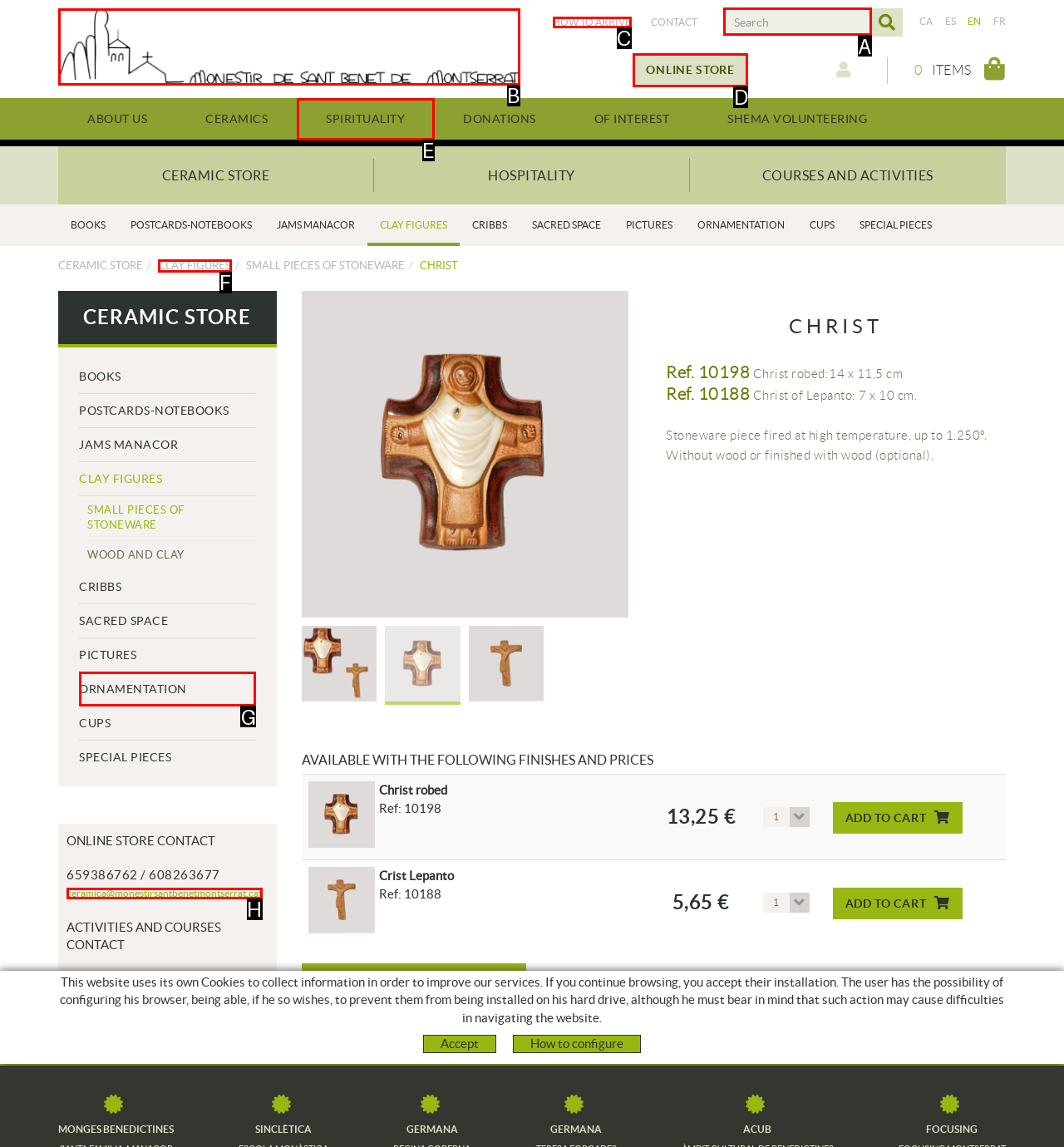Identify which lettered option to click to carry out the task: search for something. Provide the letter as your answer.

A